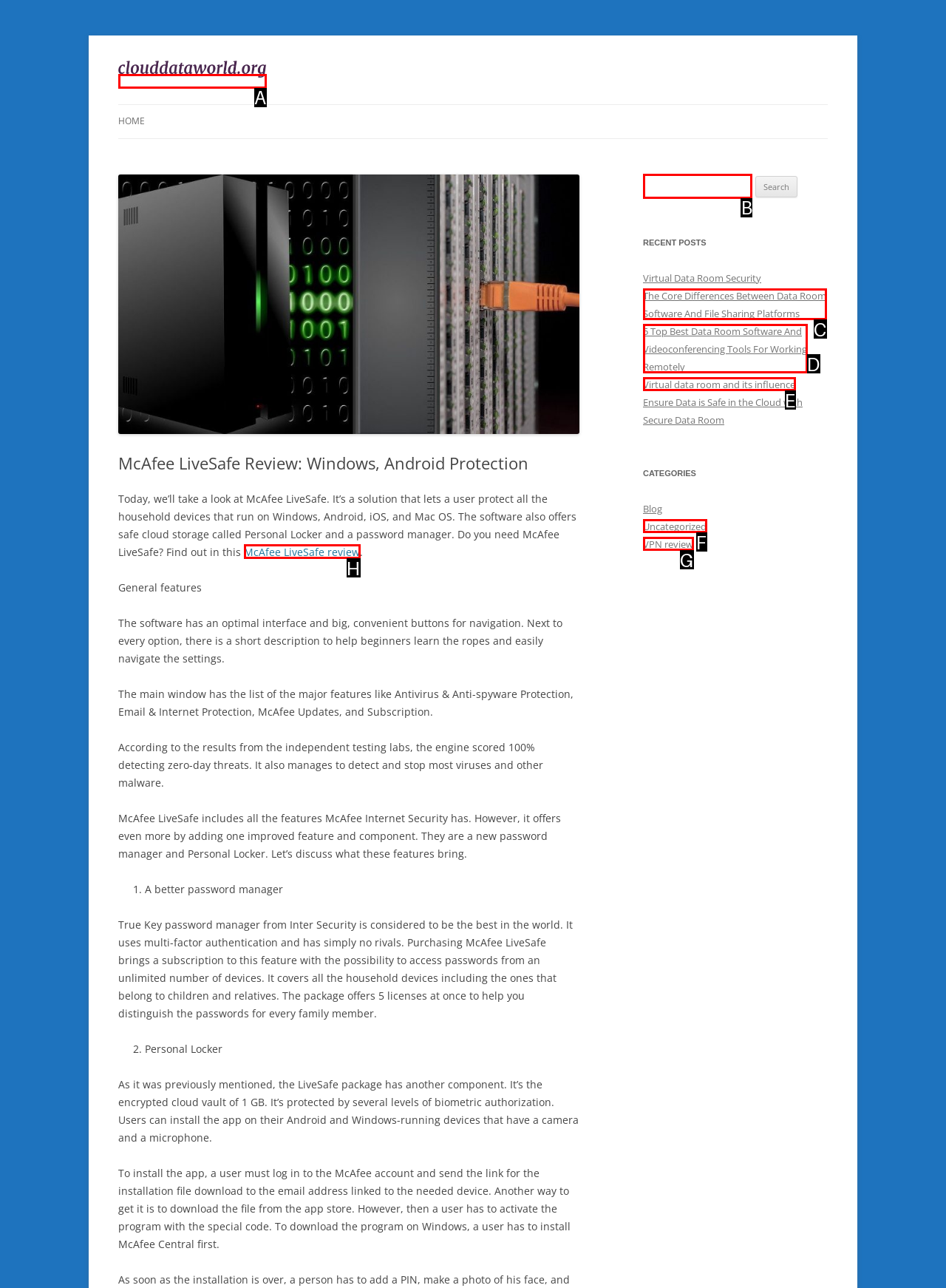Determine the HTML element to be clicked to complete the task: Search for something. Answer by giving the letter of the selected option.

B